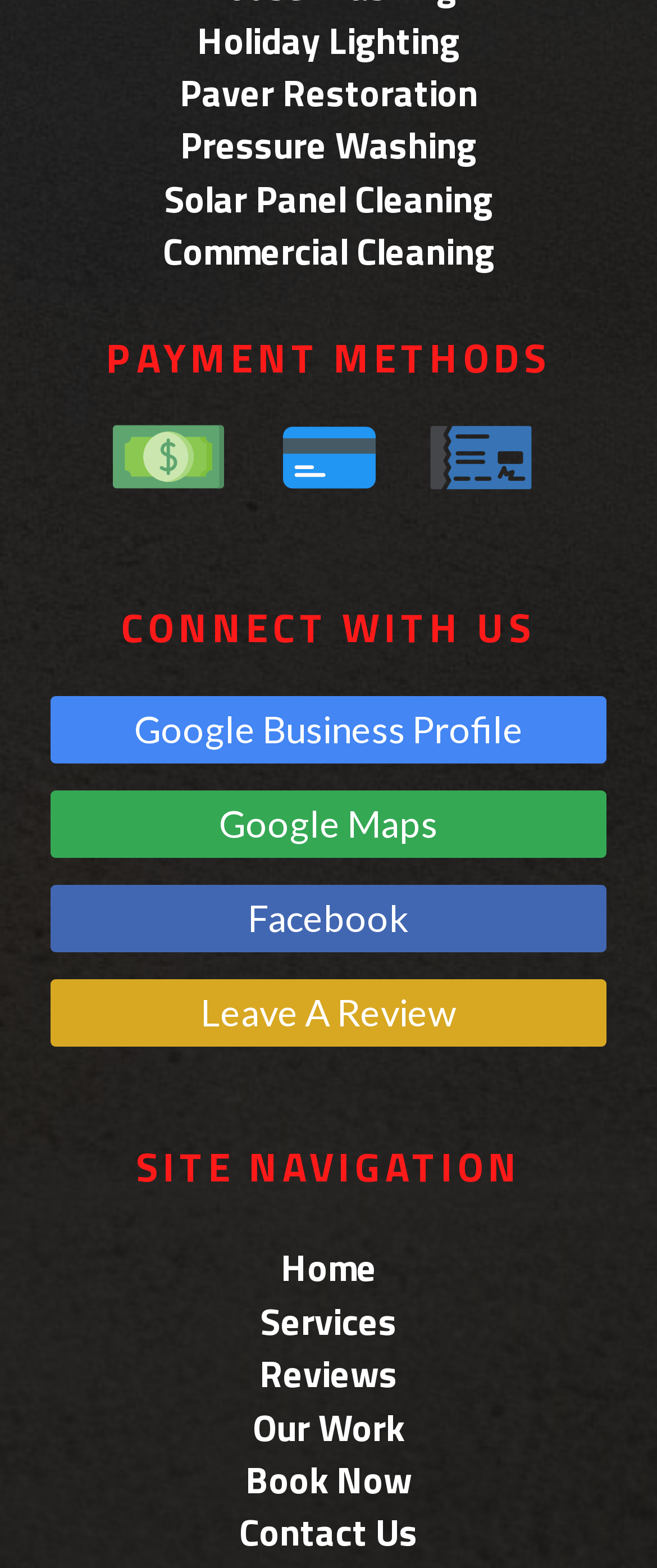Identify the bounding box coordinates for the element that needs to be clicked to fulfill this instruction: "Navigate to Home page". Provide the coordinates in the format of four float numbers between 0 and 1: [left, top, right, bottom].

[0.427, 0.795, 0.573, 0.823]